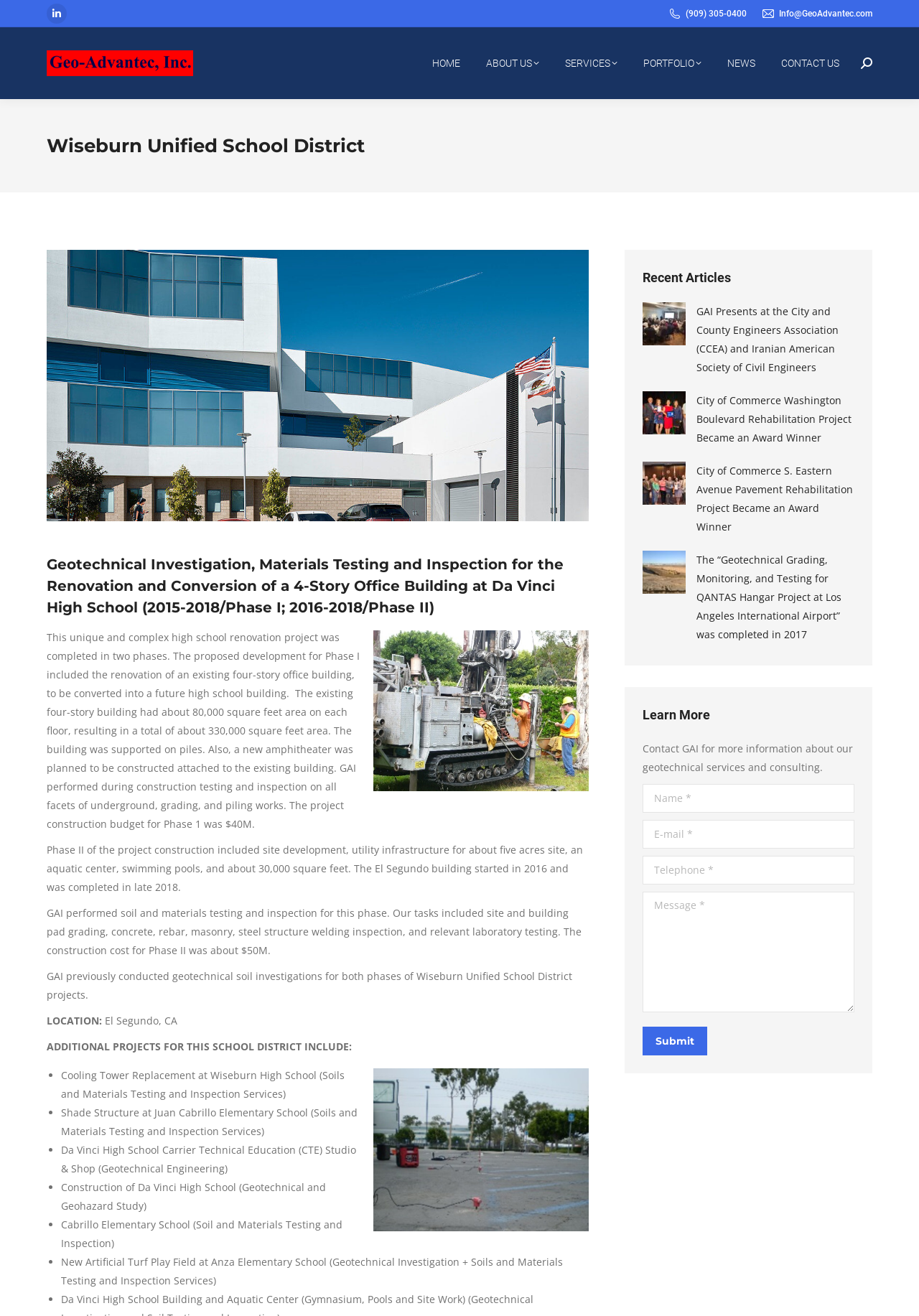Please determine the bounding box coordinates of the area that needs to be clicked to complete this task: 'Submit the contact form'. The coordinates must be four float numbers between 0 and 1, formatted as [left, top, right, bottom].

[0.699, 0.78, 0.77, 0.802]